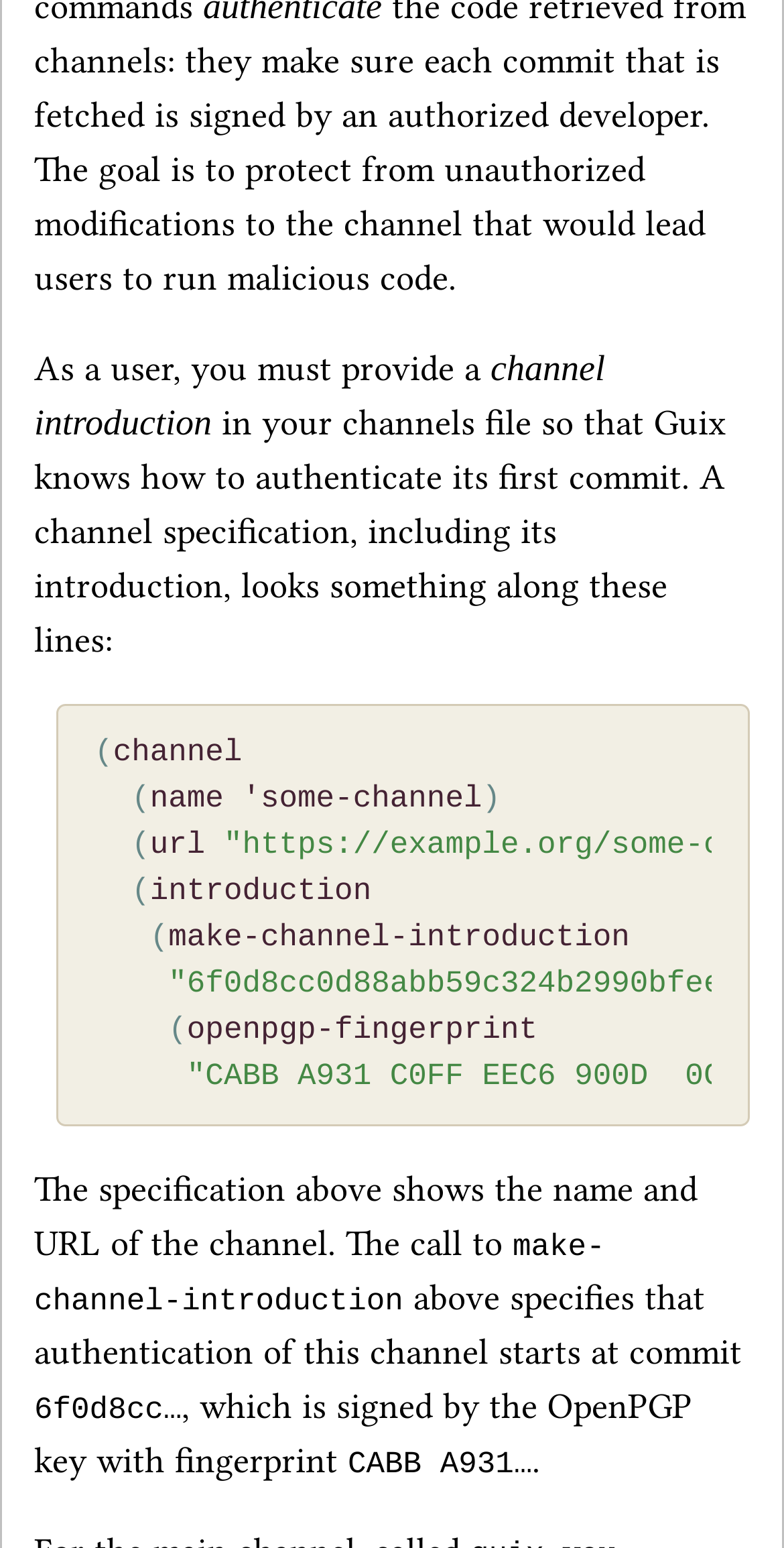Find the bounding box coordinates for the UI element that matches this description: "Português".

[0.126, 0.01, 0.874, 0.083]